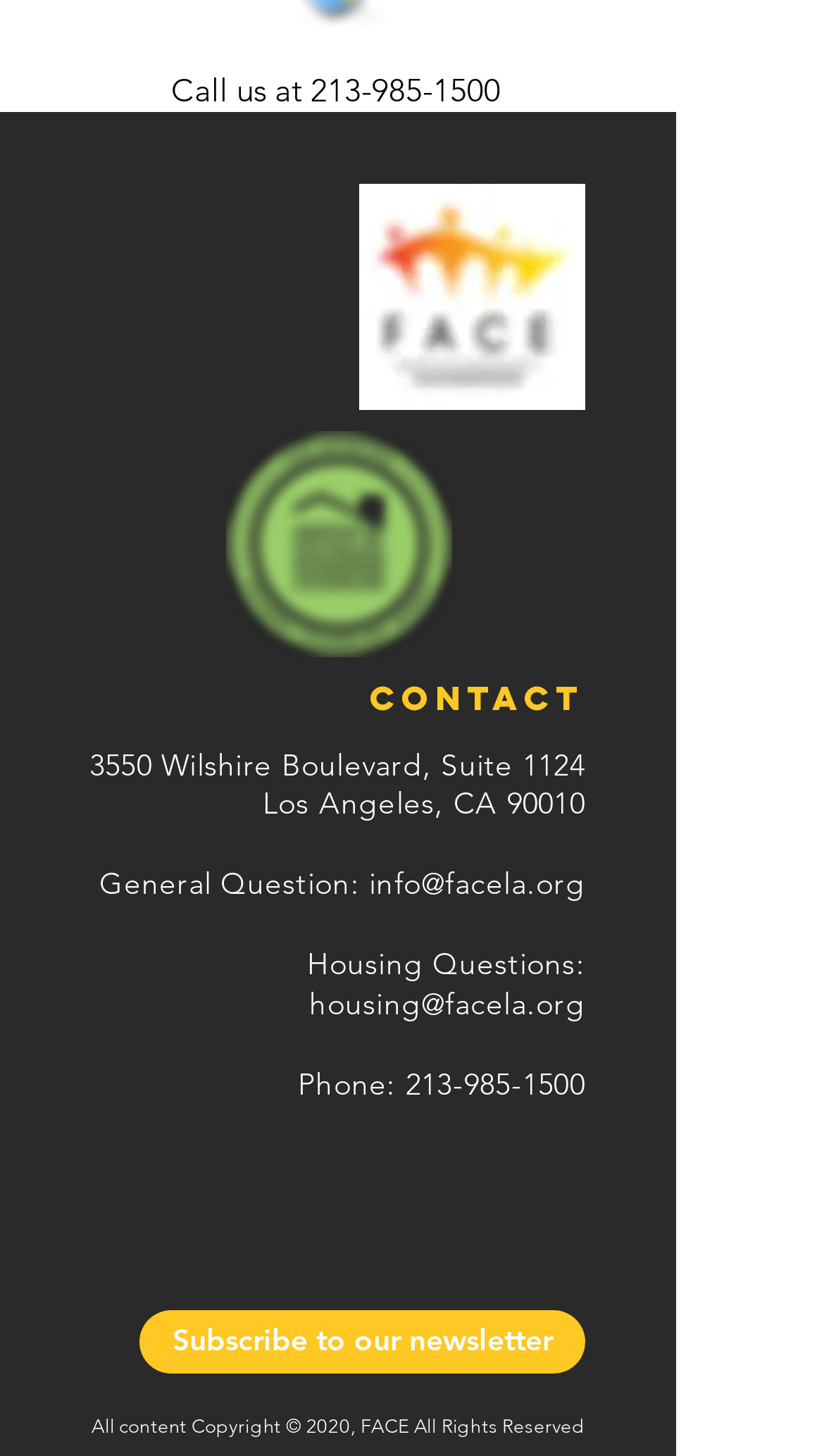Given the description "Subscribe to our newsletter", provide the bounding box coordinates of the corresponding UI element.

[0.169, 0.899, 0.71, 0.943]